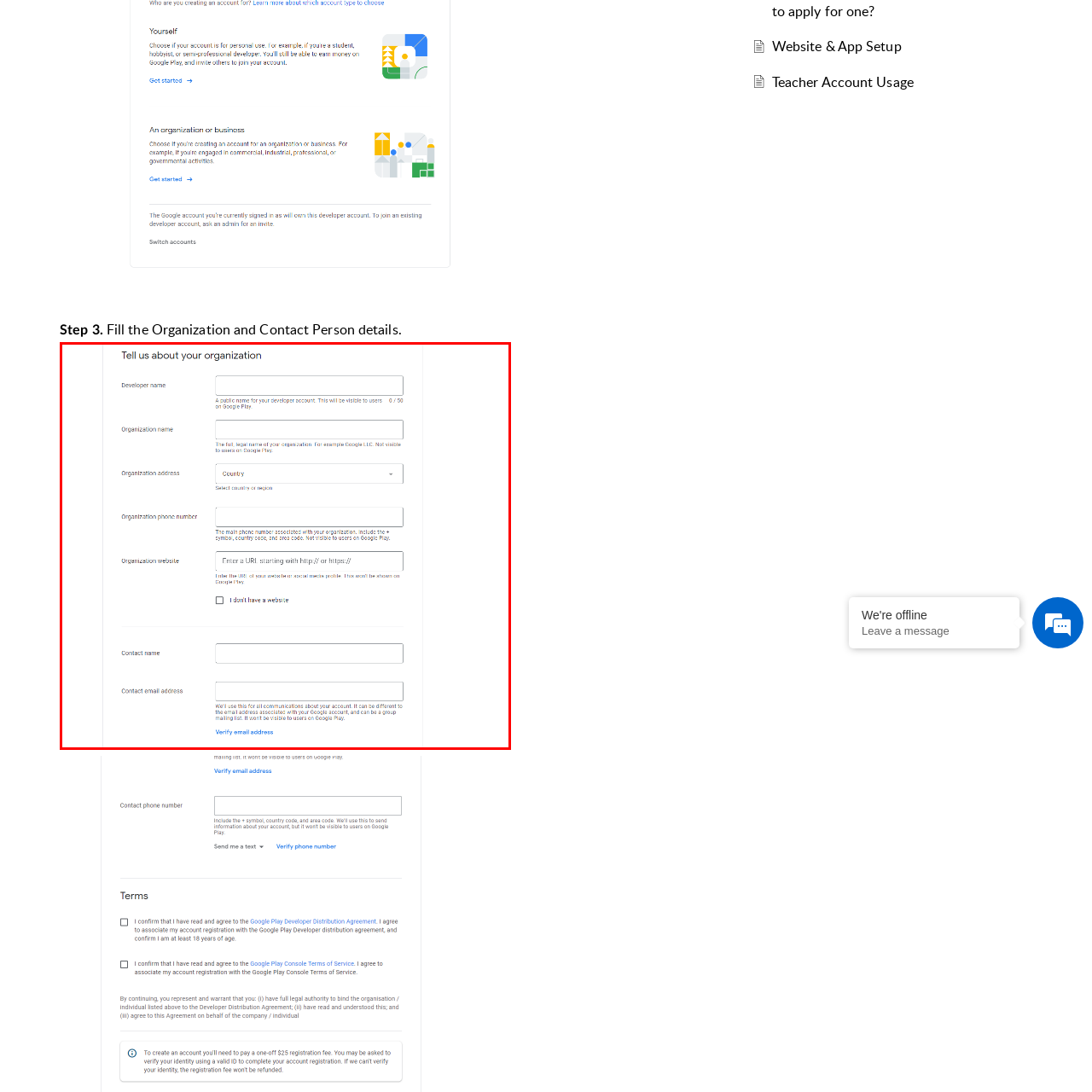What happens if a user does not have a website?
Direct your attention to the image inside the red bounding box and provide a detailed explanation in your answer.

The caption states that the 'Organization website' field has an option for users to indicate if they do not have a website, implying that users can select this option if they do not have a website URL to enter.